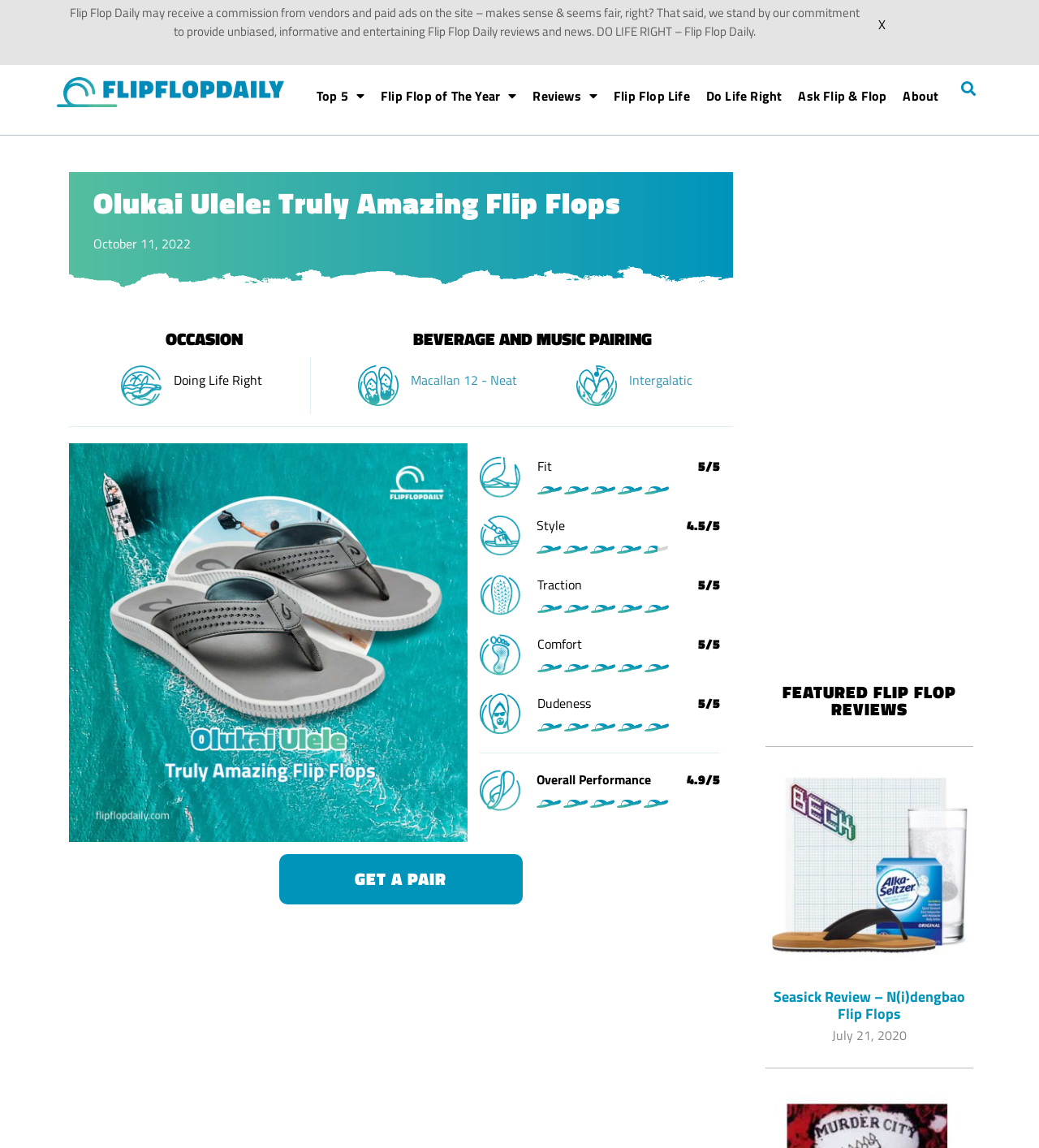Identify and provide the main heading of the webpage.

Olukai Ulele: Truly Amazing Flip Flops